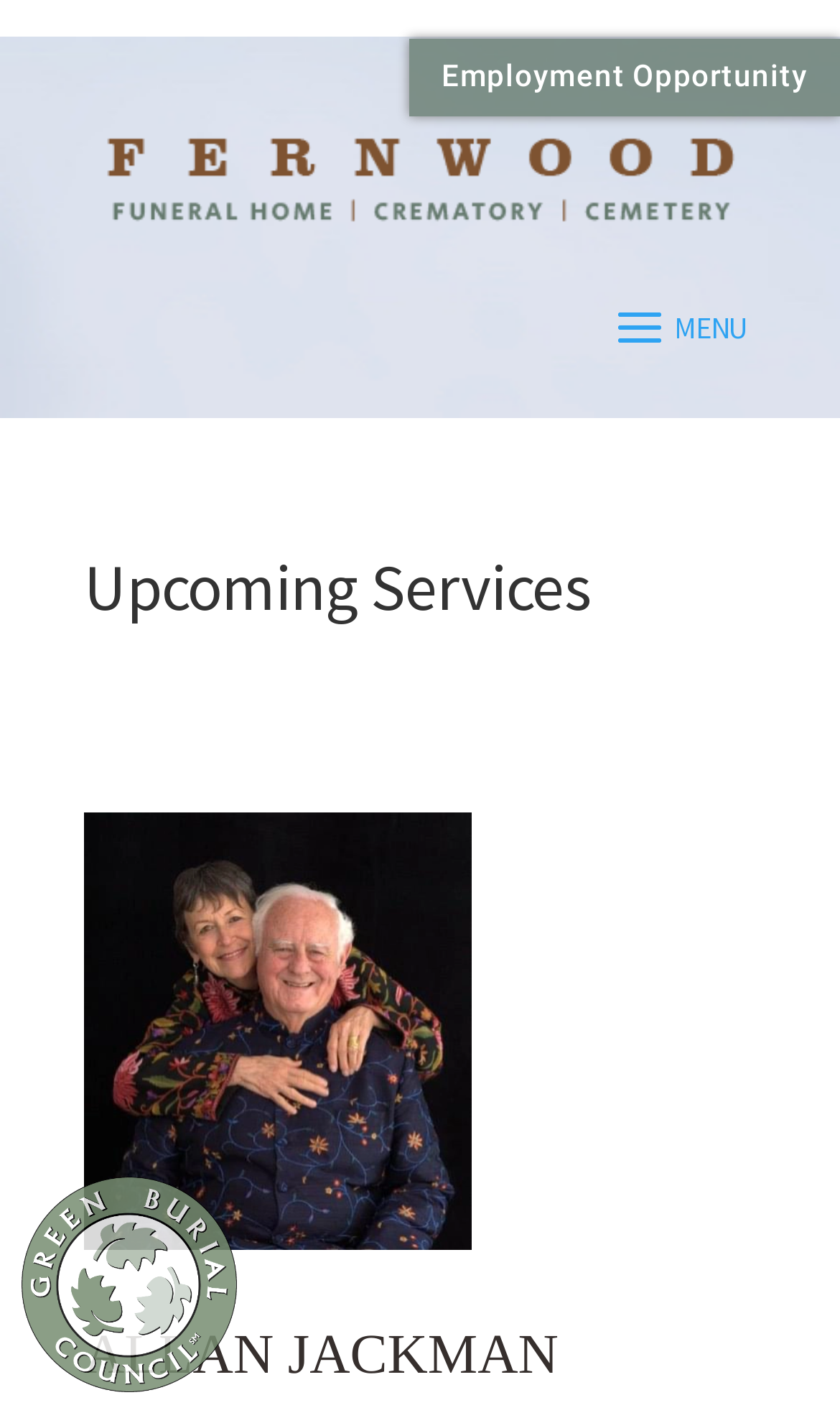Answer the following in one word or a short phrase: 
What is the purpose of the search box?

Search for services